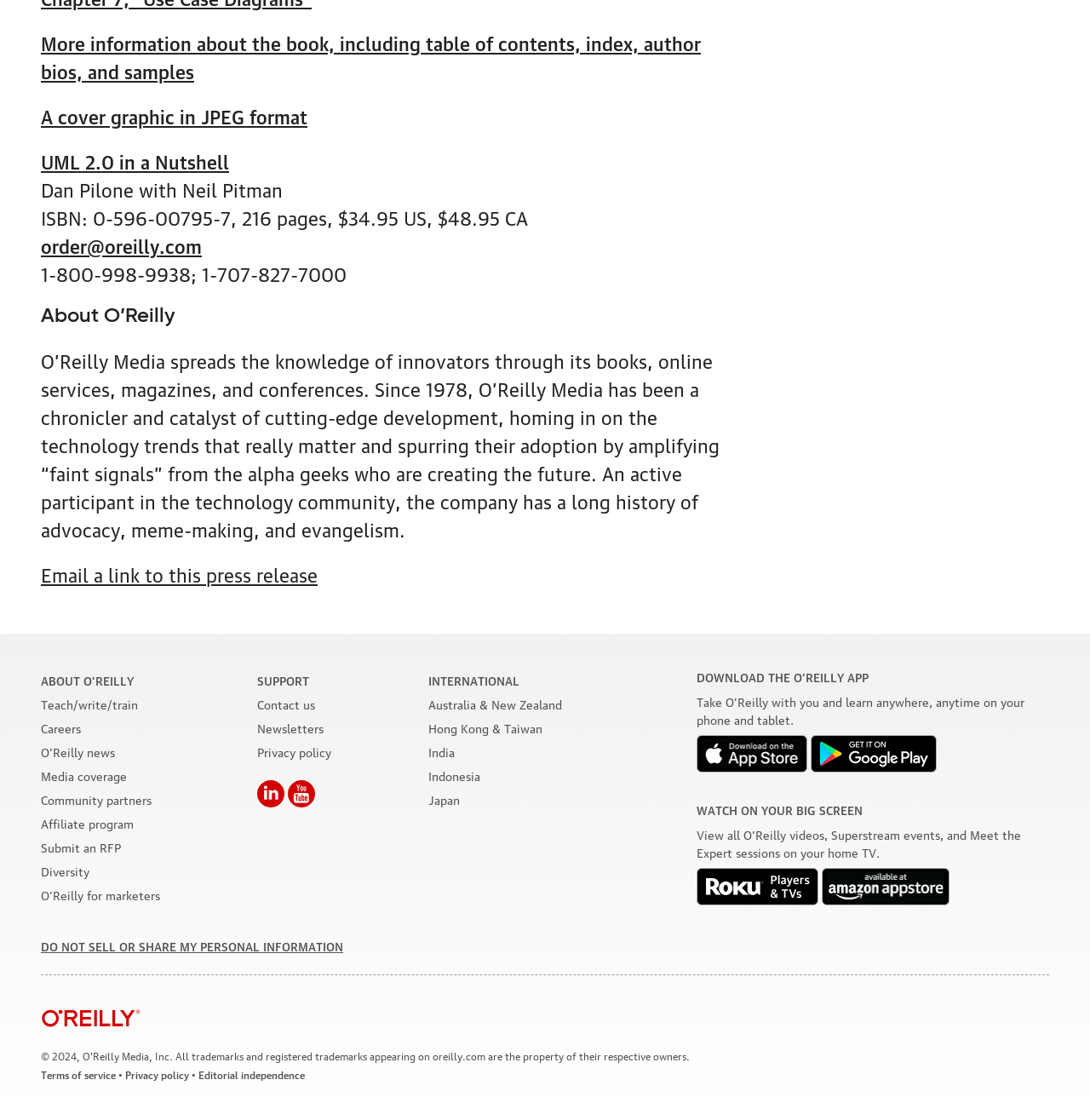Examine the screenshot and answer the question in as much detail as possible: Who are the authors of the book?

I found the authors of the book by looking at the StaticText element with the text 'Dan Pilone with Neil Pitman' which is located below the title of the book.